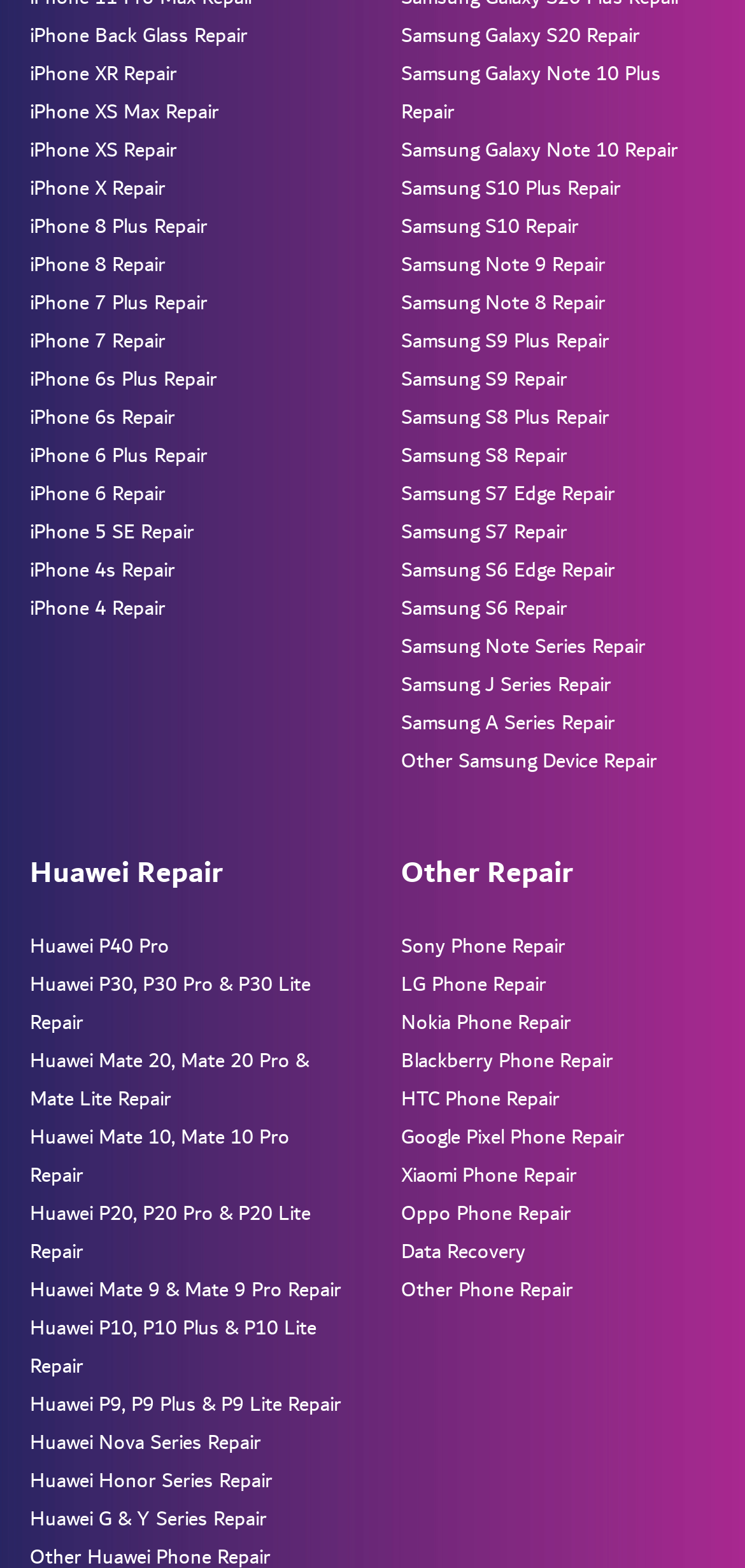Please find the bounding box coordinates of the element that you should click to achieve the following instruction: "Repair Huawei P30". The coordinates should be presented as four float numbers between 0 and 1: [left, top, right, bottom].

[0.04, 0.617, 0.417, 0.664]